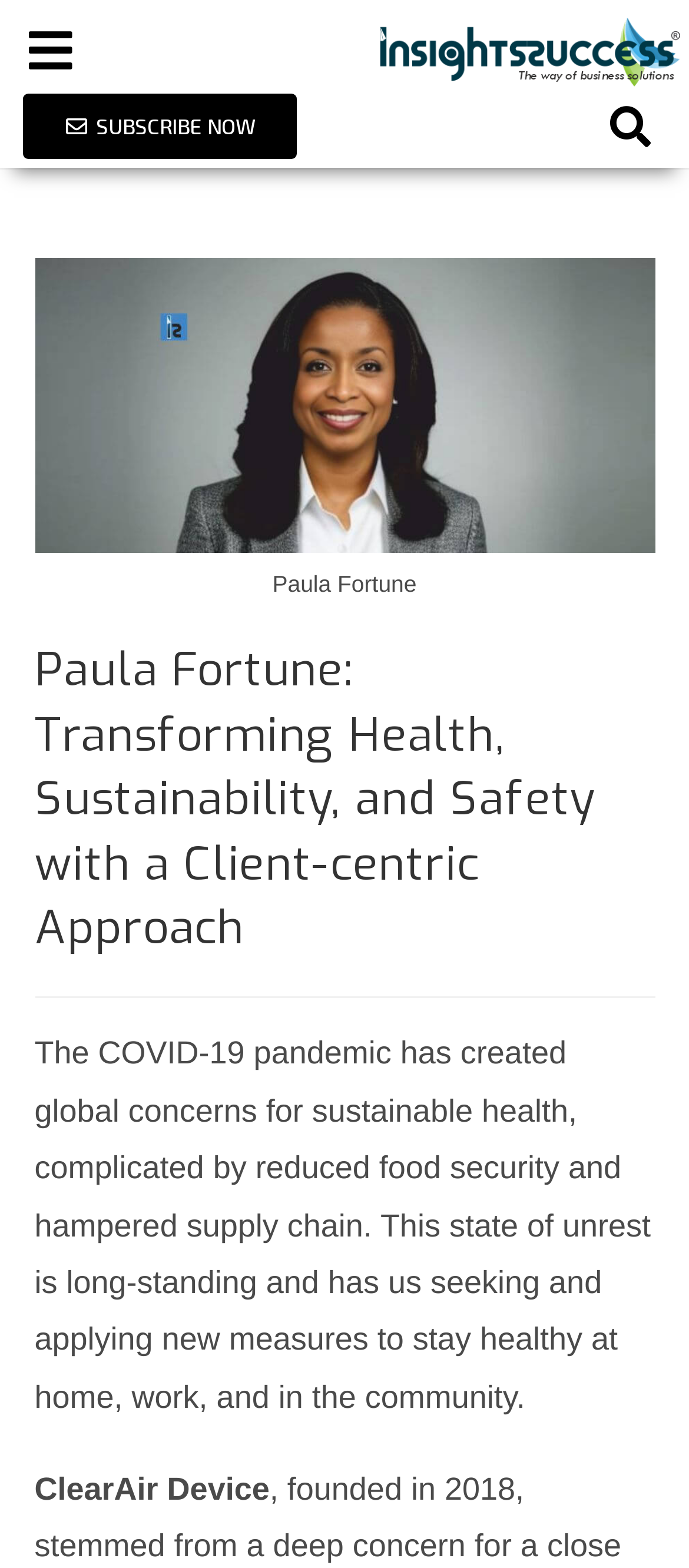Extract the main heading from the webpage content.

Paula Fortune: Transforming Health, Sustainability, and Safety with a Client-centric Approach